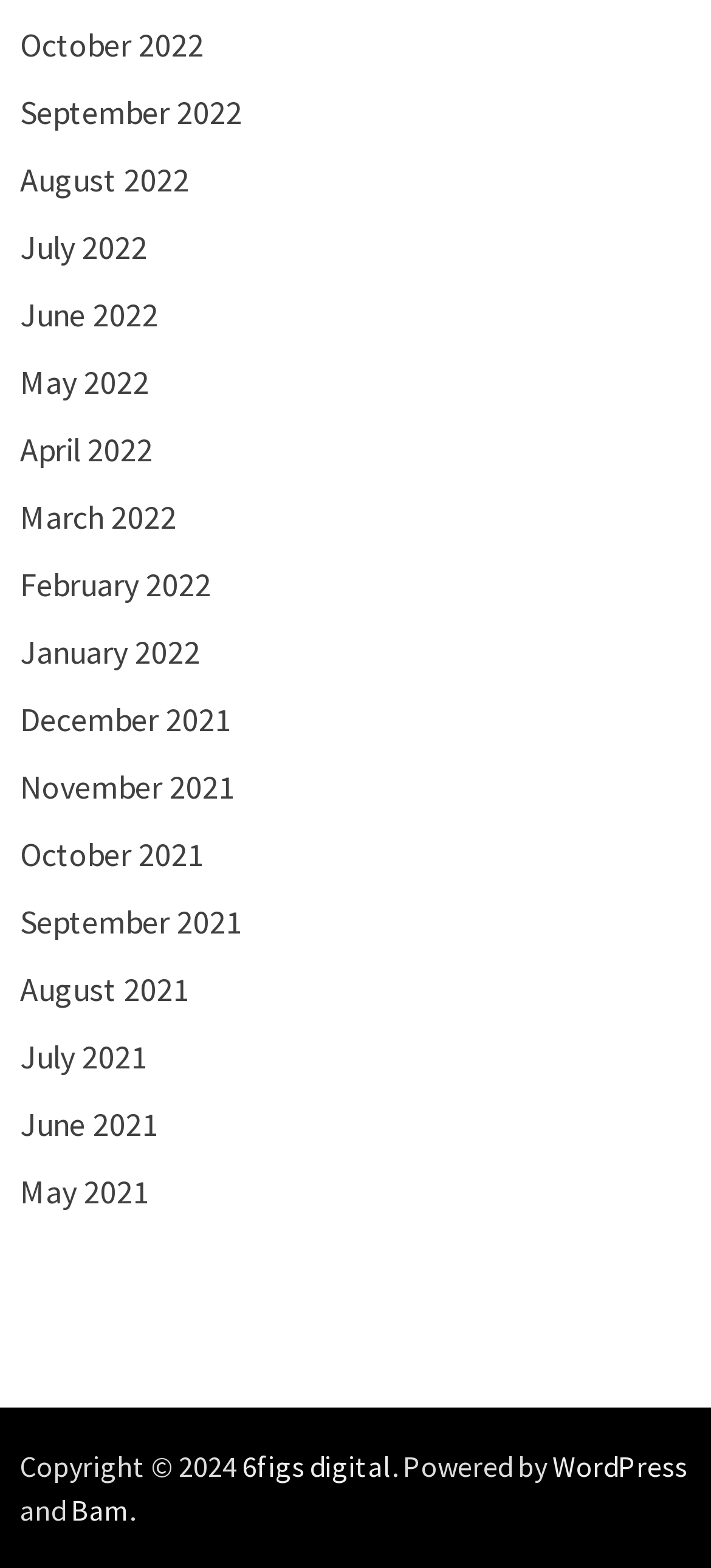Please identify the bounding box coordinates of the element on the webpage that should be clicked to follow this instruction: "Go to January 2022". The bounding box coordinates should be given as four float numbers between 0 and 1, formatted as [left, top, right, bottom].

[0.029, 0.402, 0.282, 0.429]